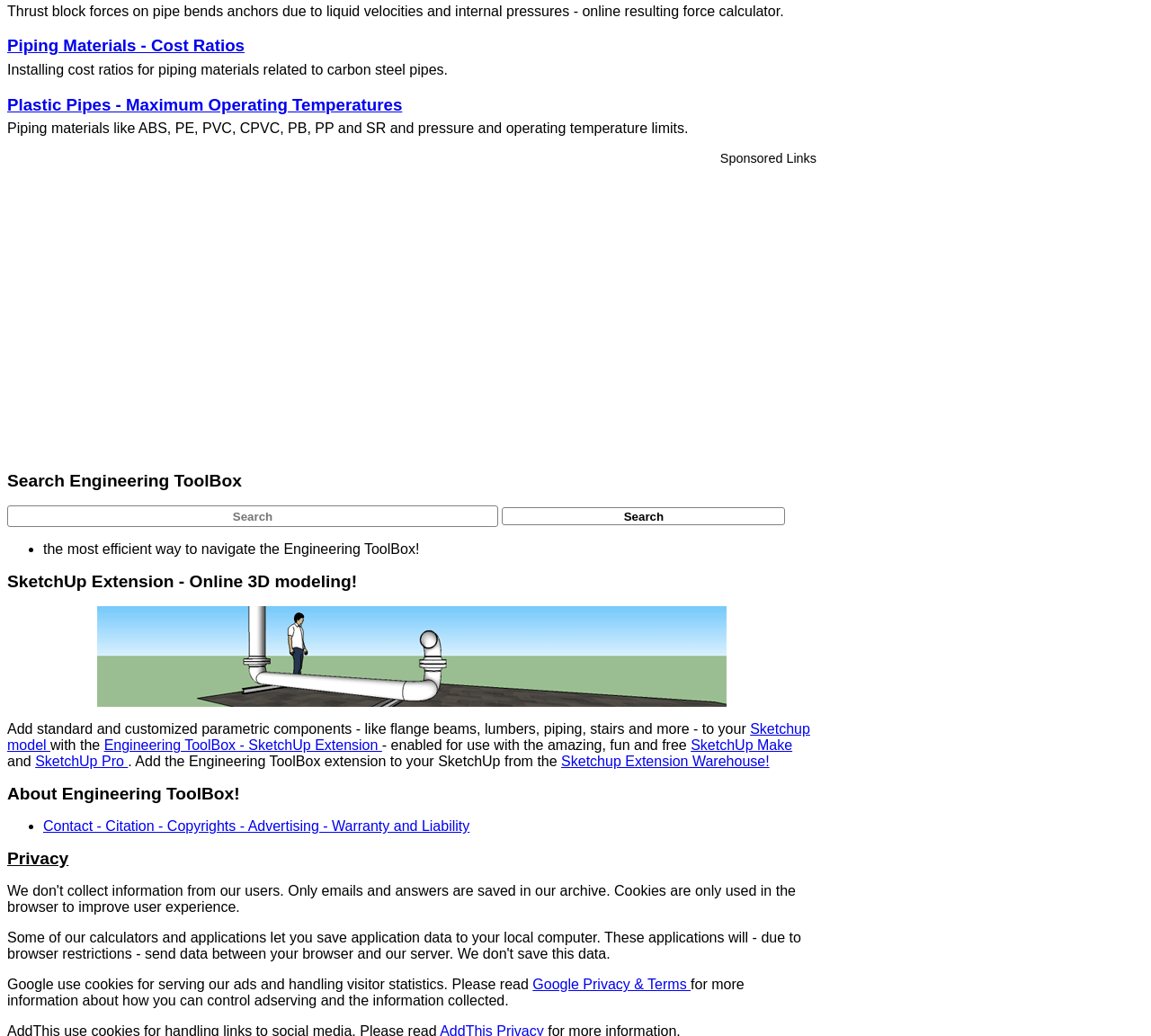Determine the bounding box coordinates of the clickable element to achieve the following action: 'Contact Engineering ToolBox'. Provide the coordinates as four float values between 0 and 1, formatted as [left, top, right, bottom].

[0.038, 0.79, 0.408, 0.805]